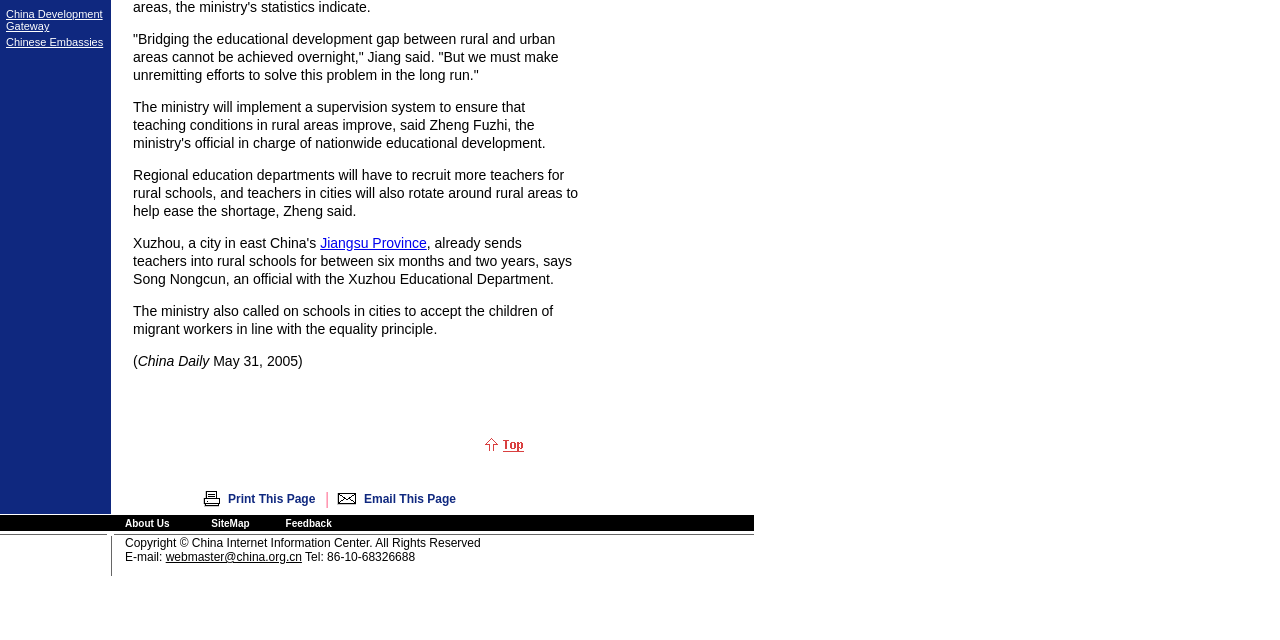Return the bounding box coordinates of the UI element that corresponds to this description: "Feedback". The coordinates must be given as four float numbers in the range of 0 and 1, [left, top, right, bottom].

[0.223, 0.809, 0.259, 0.826]